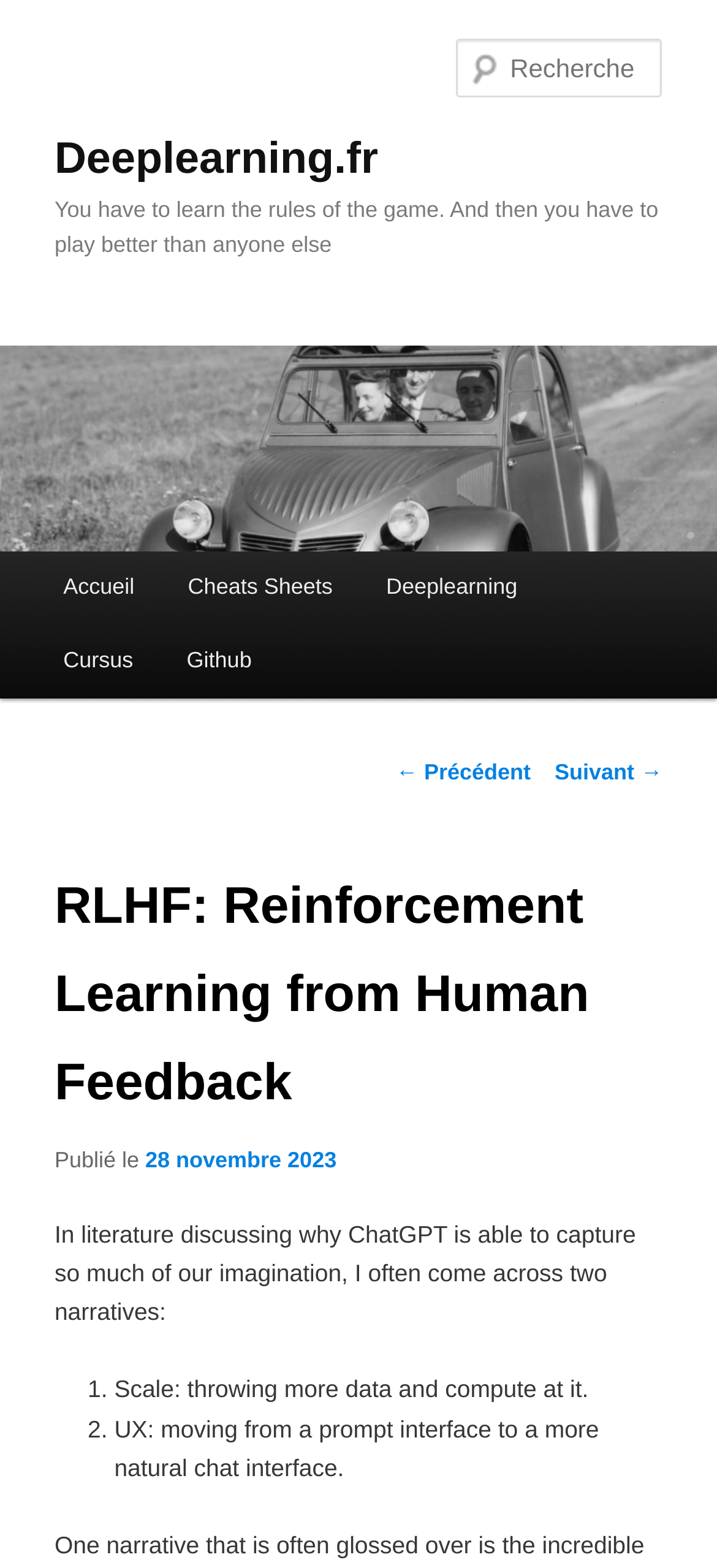Please determine the bounding box coordinates of the section I need to click to accomplish this instruction: "Go to the homepage".

[0.051, 0.351, 0.225, 0.398]